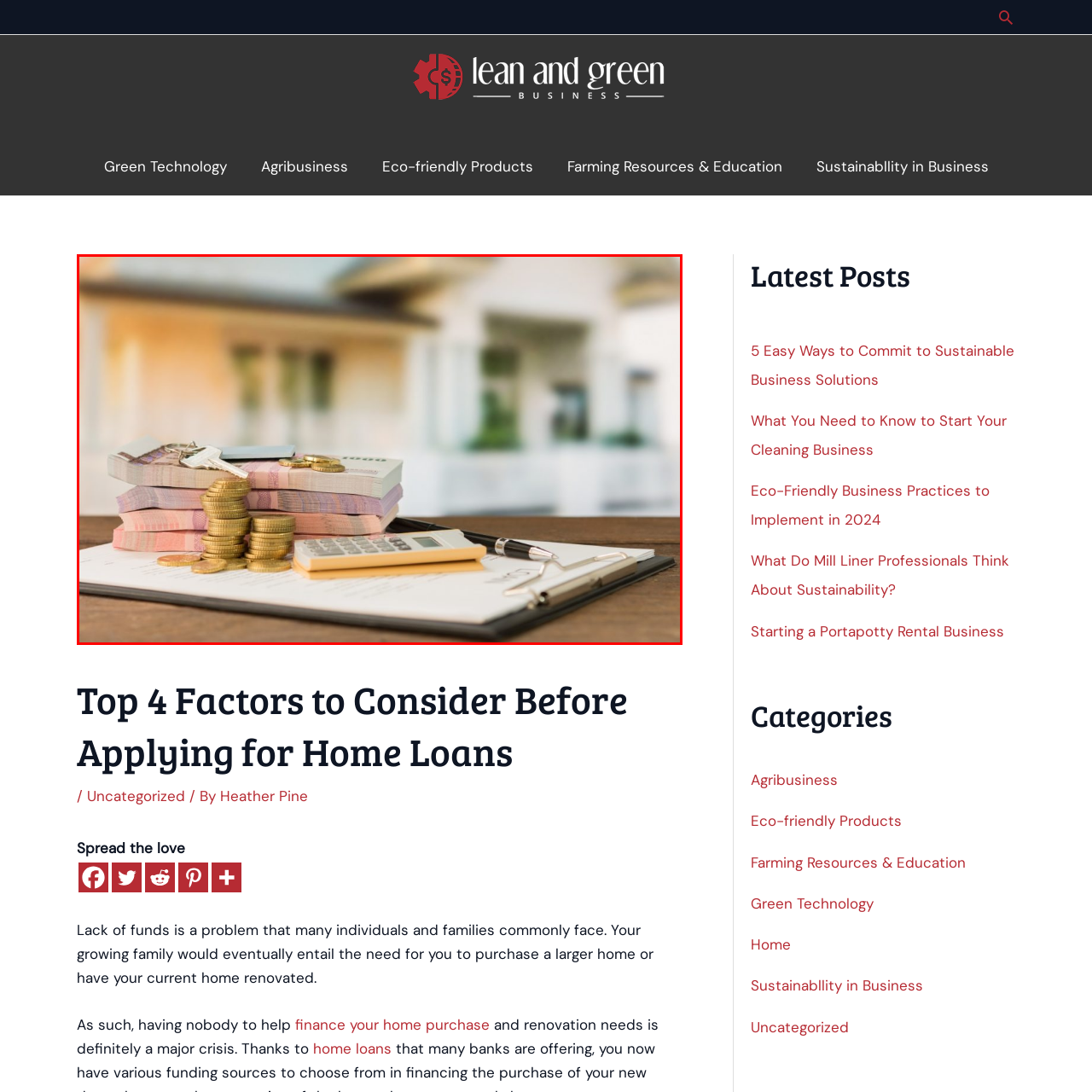Detail the contents of the image within the red outline in an elaborate manner.

The image captures a close-up view of financial elements essential for home loan consideration. In the foreground, neatly stacked bundles of currency bills rest beside a pile of gold coins, symbolizing the financial resources often associated with securing a home loan. A calculator is placed next to these monetary items, indicating the importance of budgeting and calculations in the loan application process. Additionally, a pen lies next to a document, likely a loan application or agreement, suggesting the administrative steps involved in pursuing a home loan. The blurred background features a house, reinforcing the context of home ownership and the necessity of financing in securing a residence. This visual effectively illustrates the critical aspects of finance that individuals need to contemplate before applying for a home loan.